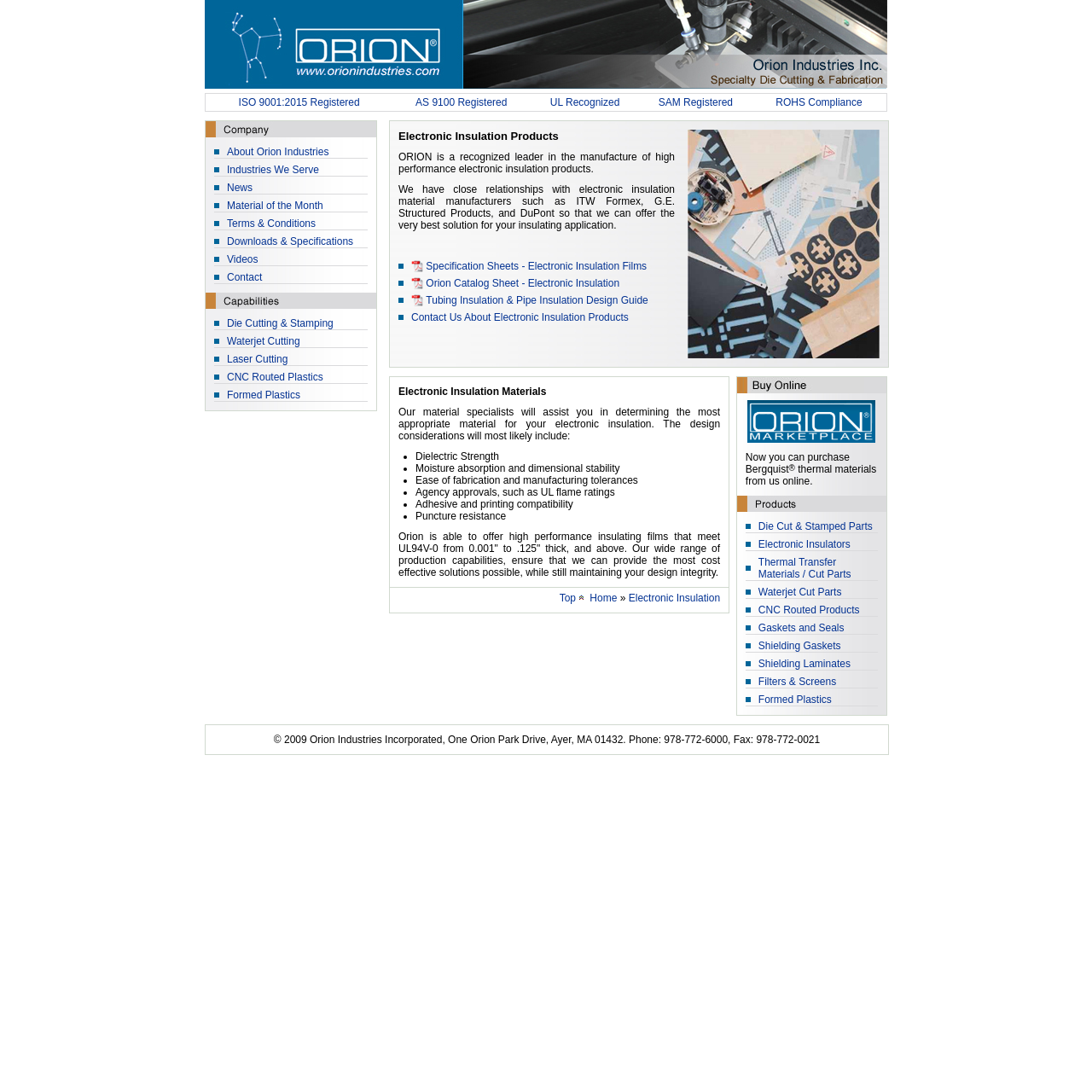Given the description of a UI element: "Material of the Month", identify the bounding box coordinates of the matching element in the webpage screenshot.

[0.208, 0.183, 0.296, 0.194]